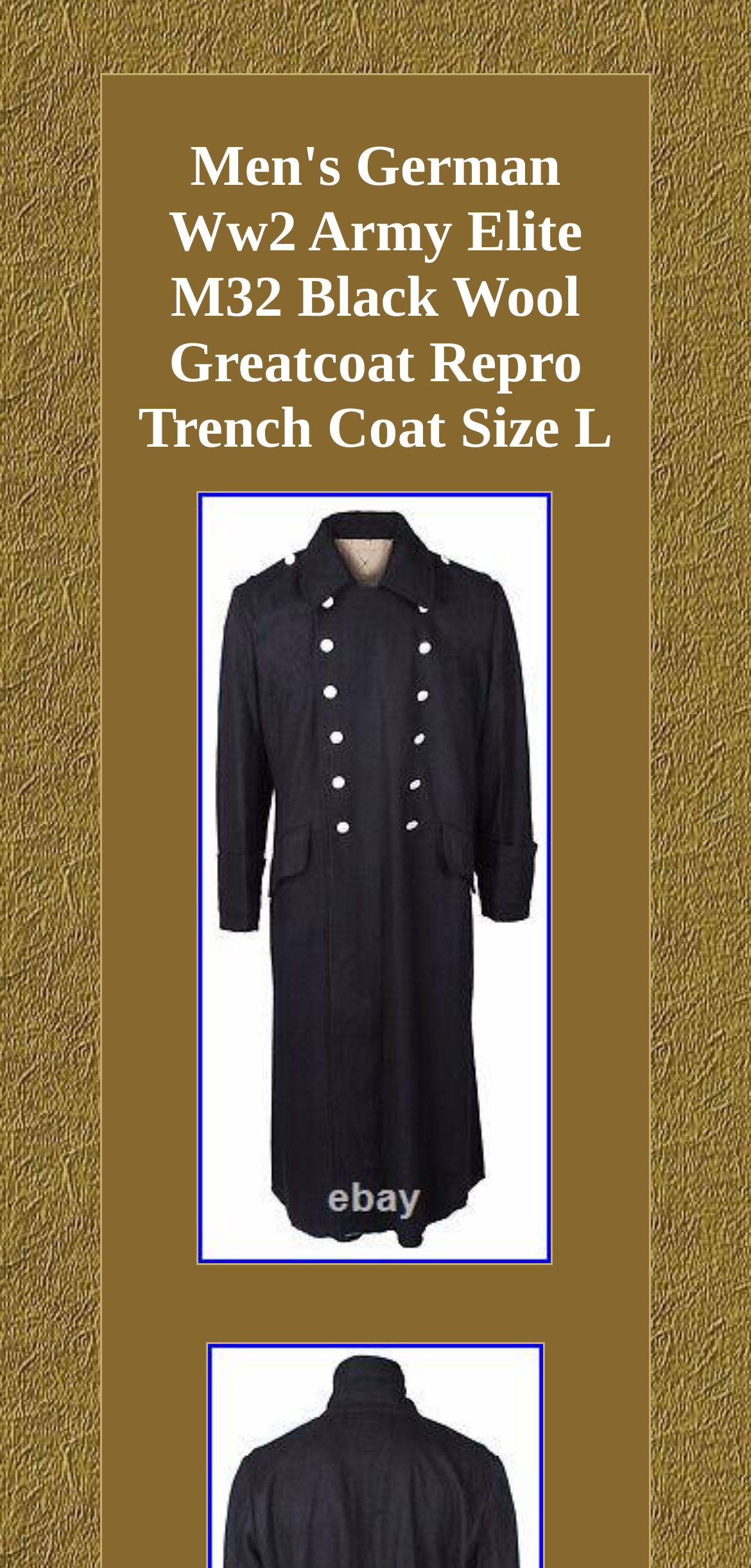Identify and extract the main heading of the webpage.

Men's German Ww2 Army Elite M32 Black Wool Greatcoat Repro Trench Coat Size L